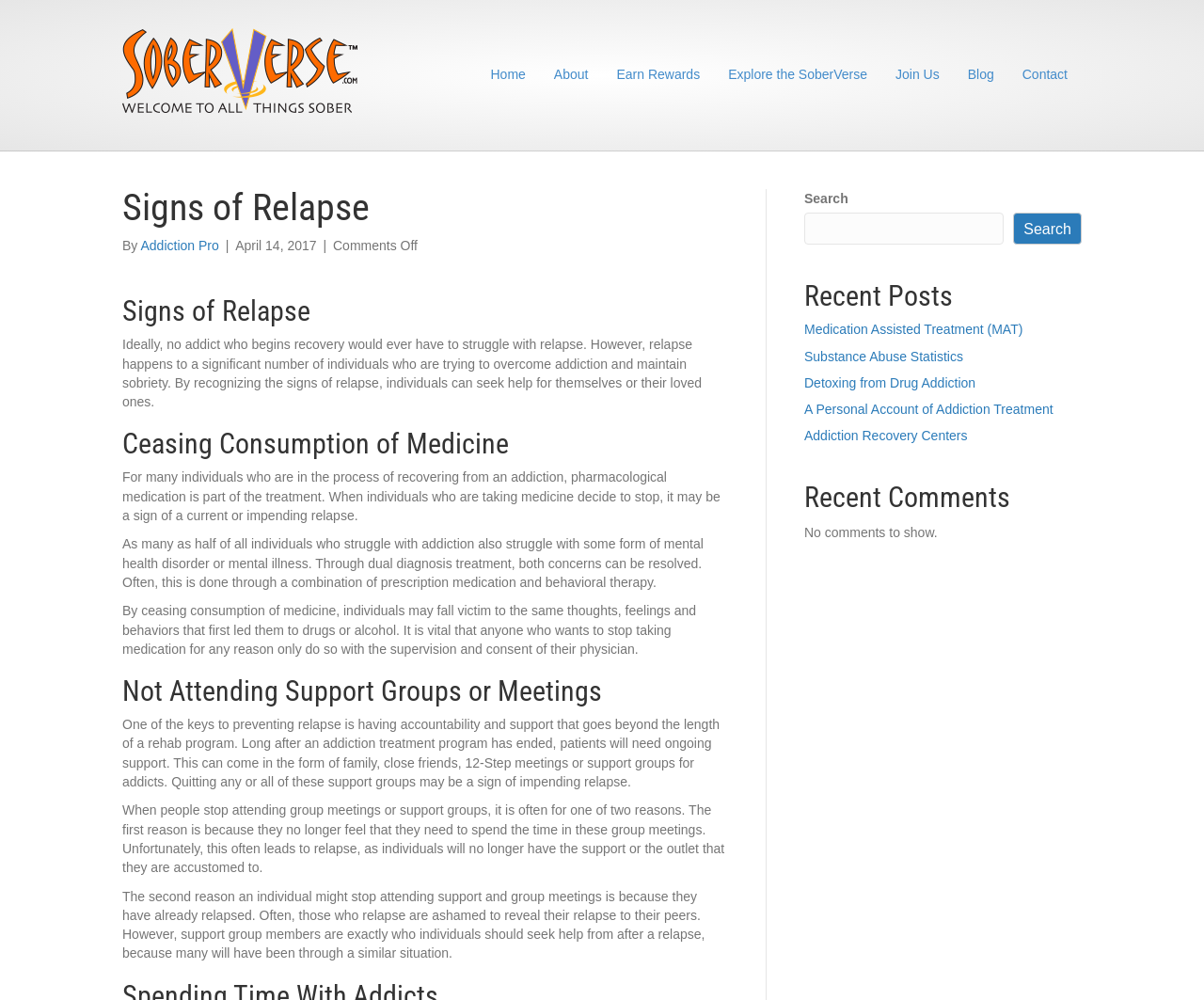What is the topic of the article 'Medication Assisted Treatment (MAT)'?
Look at the image and answer the question with a single word or phrase.

Addiction treatment